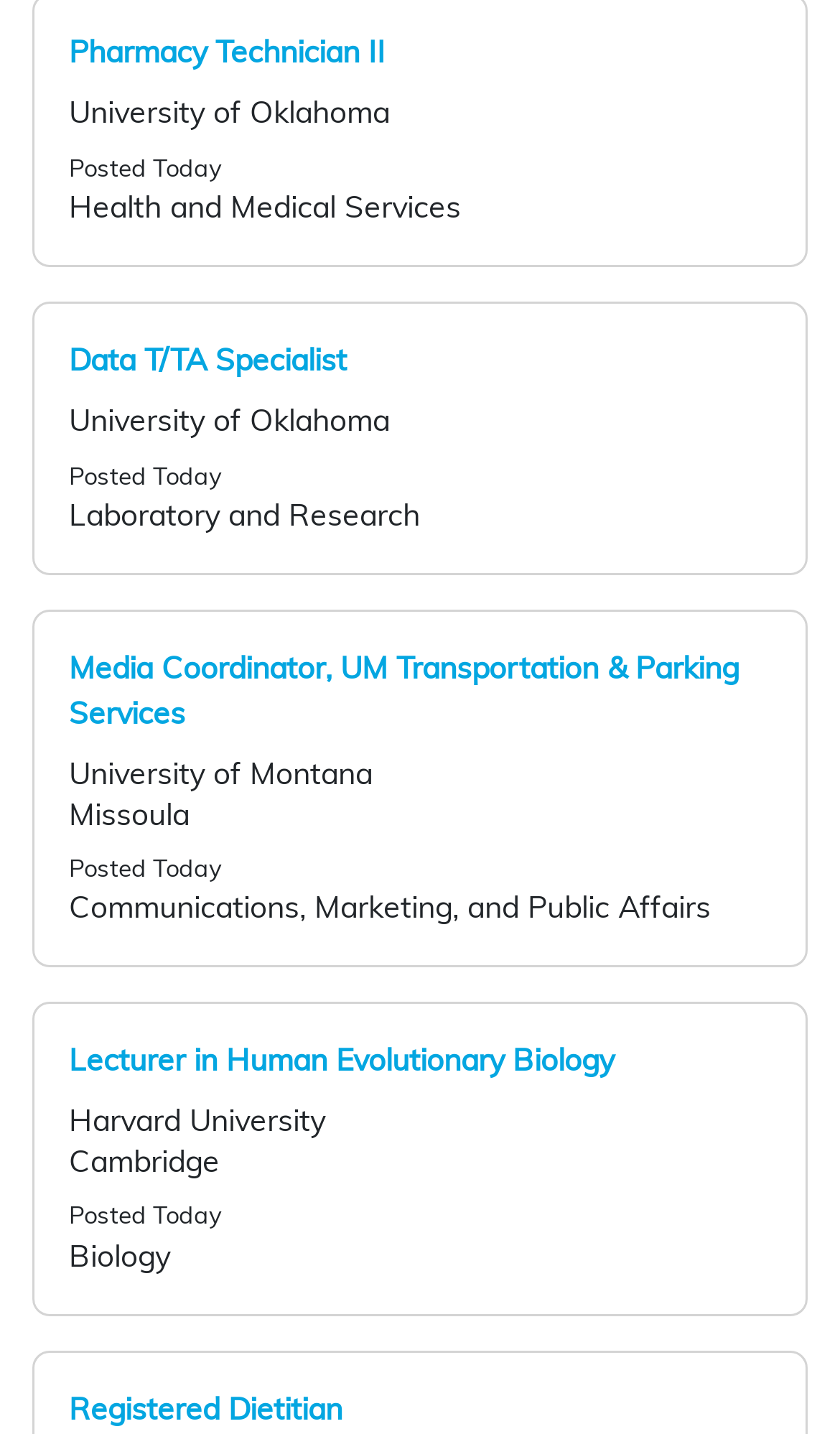Answer this question using a single word or a brief phrase:
What is the location of the 'Media Coordinator, UM Transportation & Parking Services' job?

Missoula